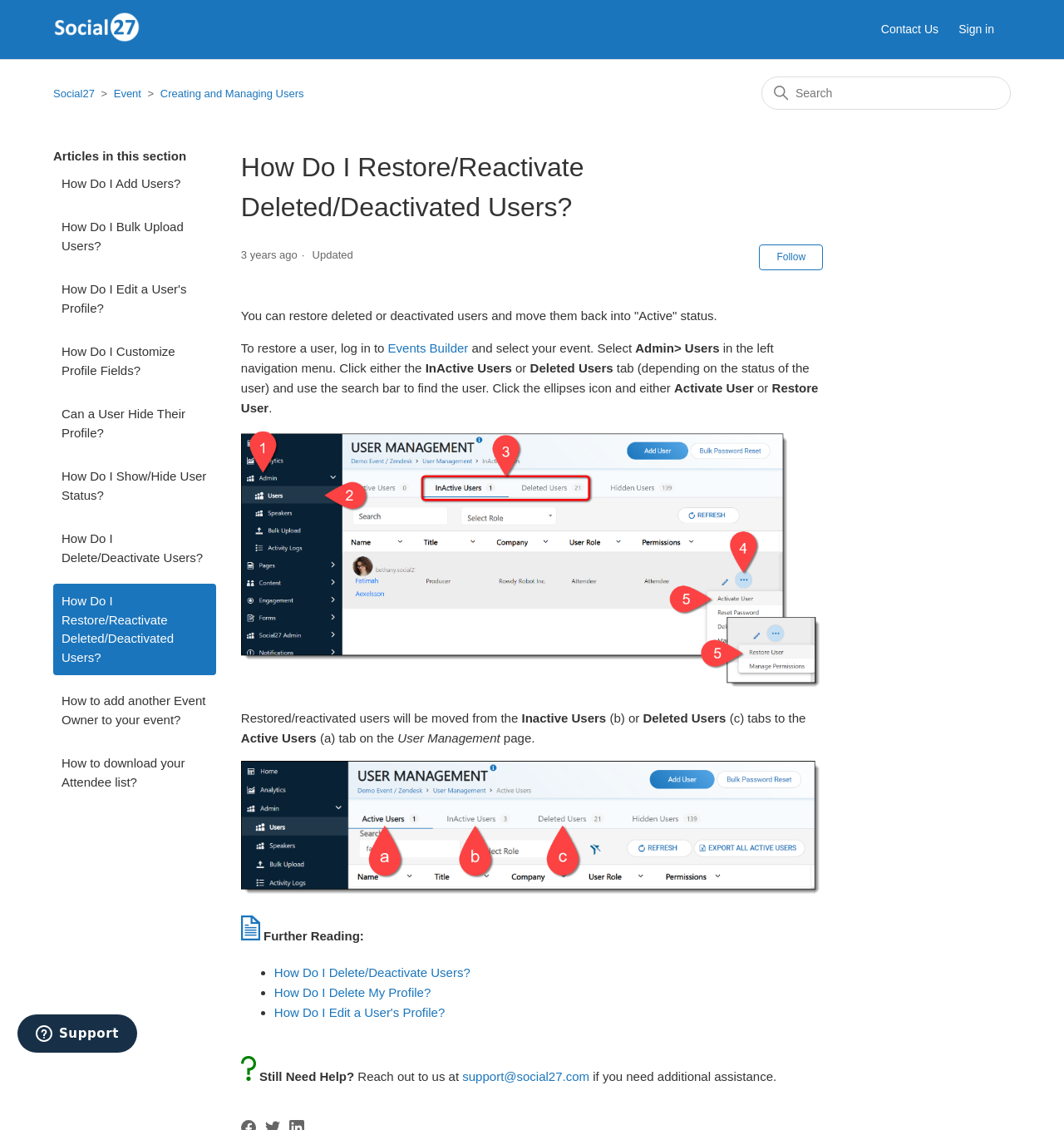Can you find the bounding box coordinates for the element to click on to achieve the instruction: "Click on 'Events Builder'"?

[0.365, 0.301, 0.44, 0.314]